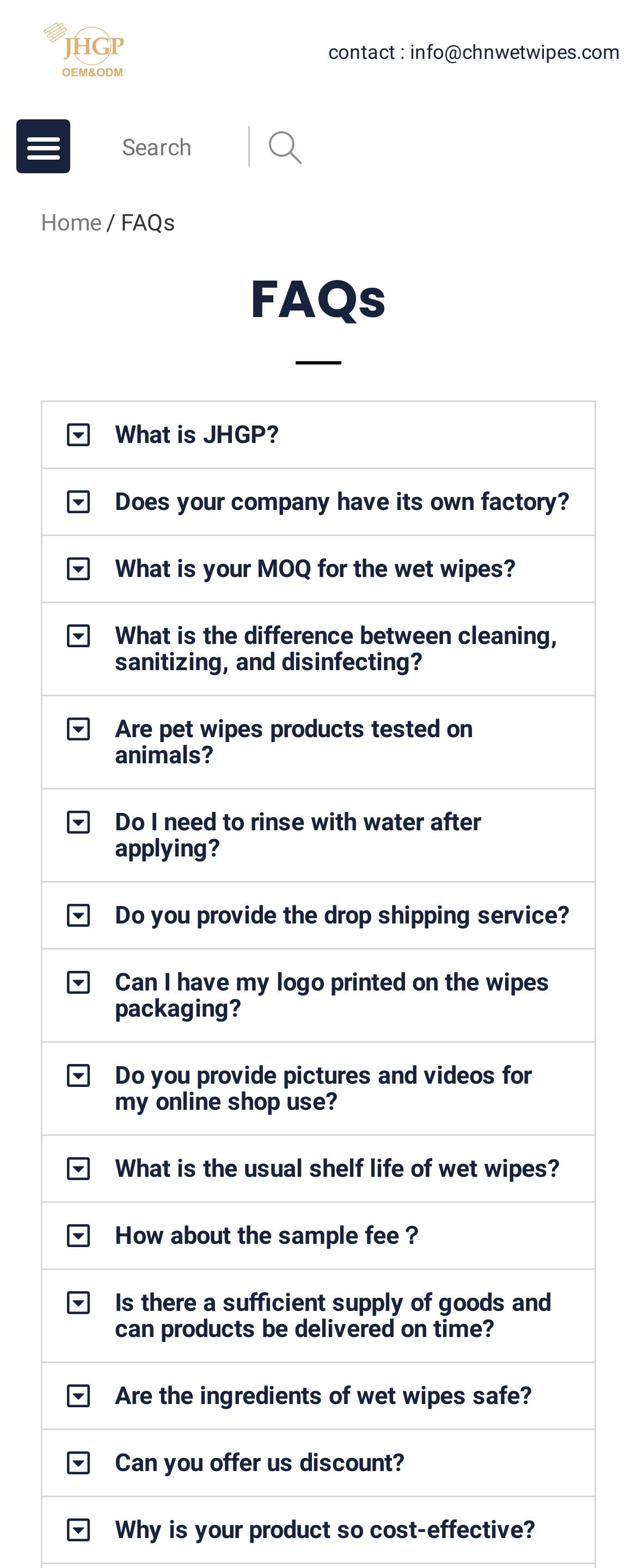Can you find the bounding box coordinates for the element that needs to be clicked to execute this instruction: "Search for something"? The coordinates should be given as four float numbers between 0 and 1, i.e., [left, top, right, bottom].

[0.166, 0.081, 0.504, 0.107]